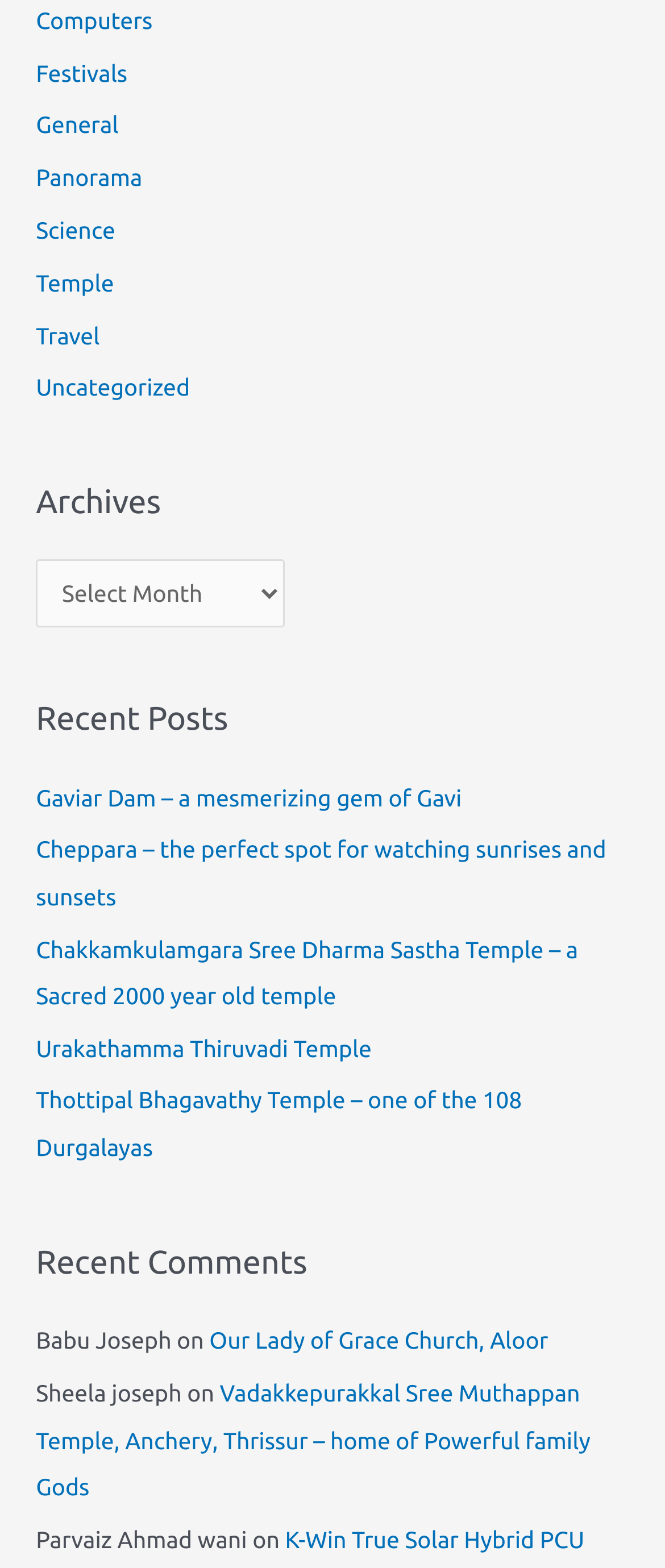Please mark the bounding box coordinates of the area that should be clicked to carry out the instruction: "Click on the 'Our Lady of Grace Church, Aloor' link".

[0.315, 0.846, 0.824, 0.864]